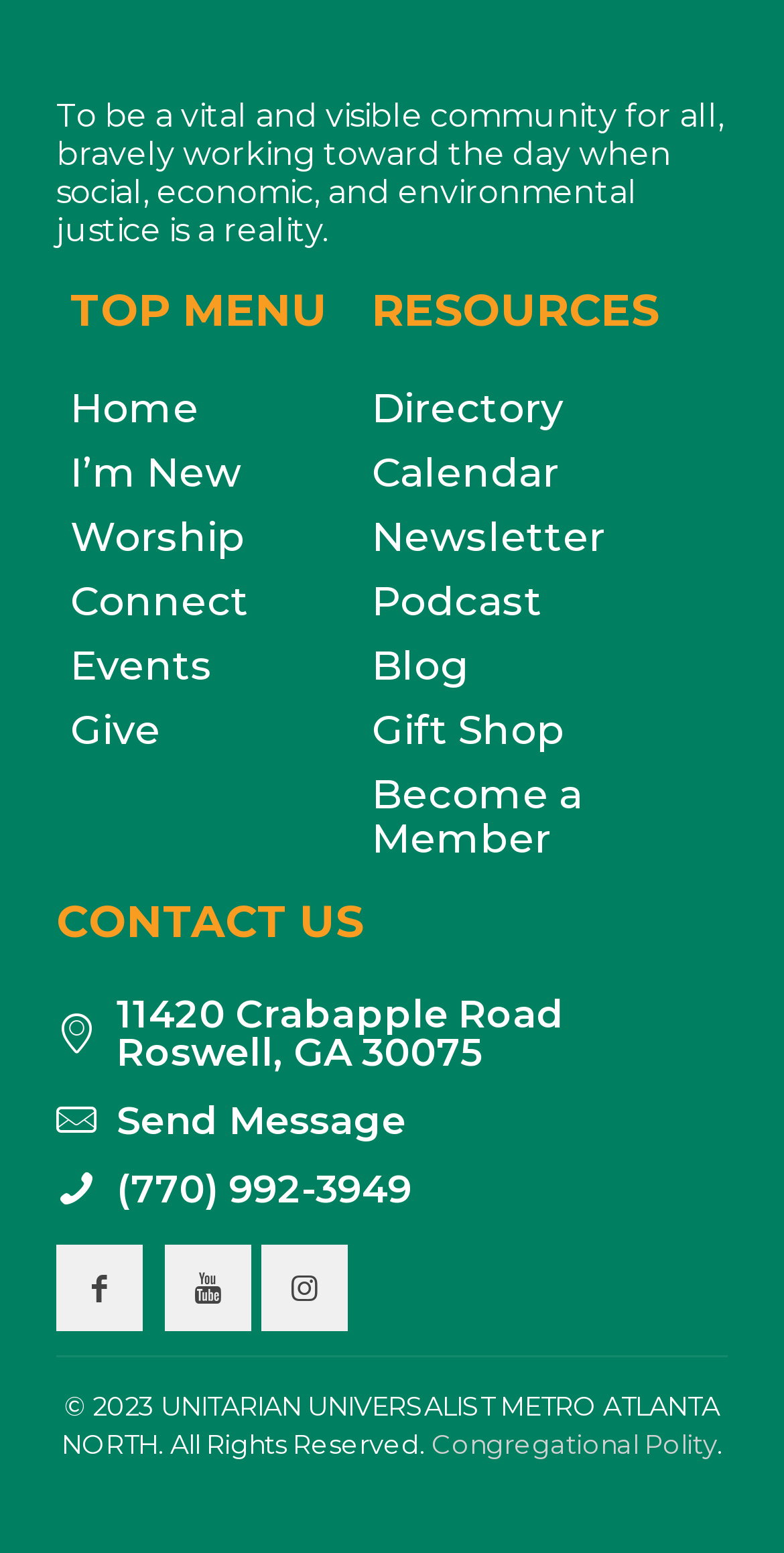Please identify the bounding box coordinates of the element on the webpage that should be clicked to follow this instruction: "Send a Message". The bounding box coordinates should be given as four float numbers between 0 and 1, formatted as [left, top, right, bottom].

[0.149, 0.706, 0.518, 0.736]